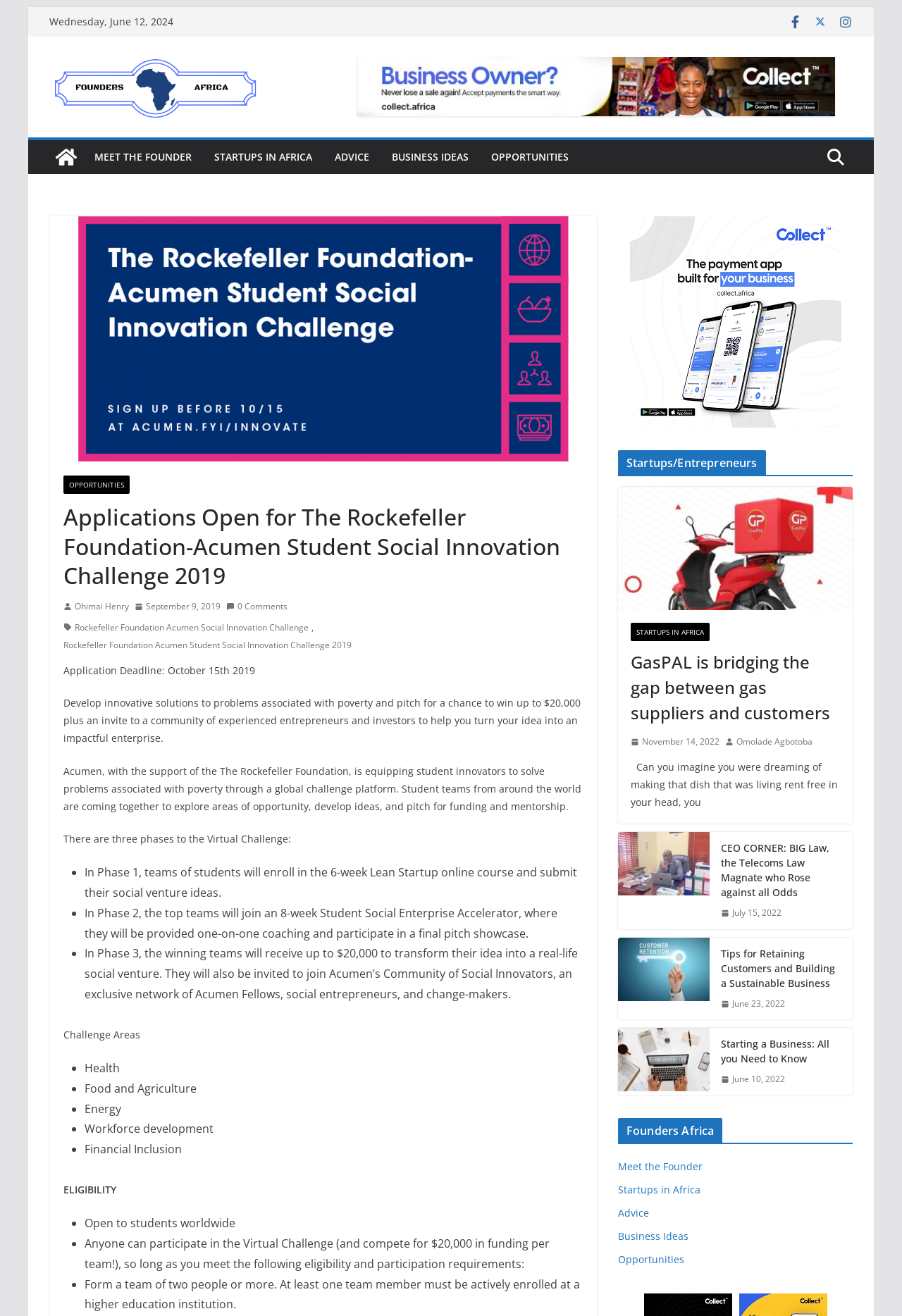Show me the bounding box coordinates of the clickable region to achieve the task as per the instruction: "Click on the 'STARTUPS IN AFRICA' link".

[0.238, 0.112, 0.346, 0.127]